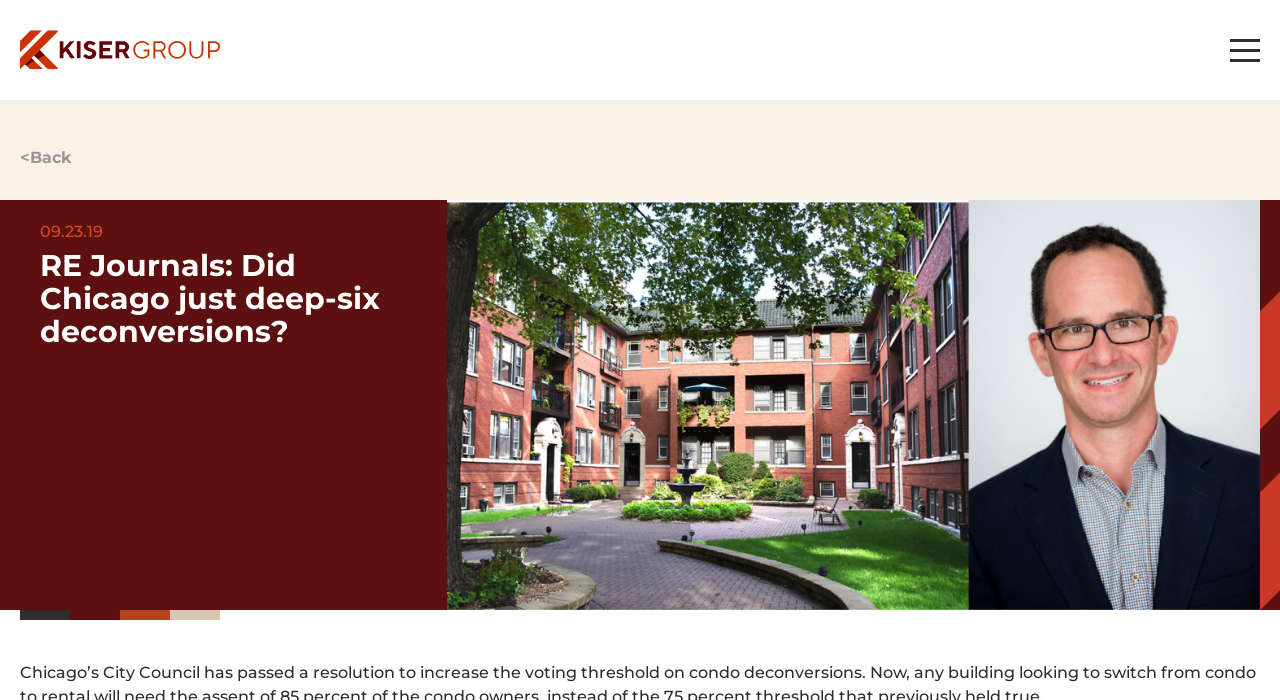Please identify the bounding box coordinates of the area that needs to be clicked to follow this instruction: "go back".

[0.0, 0.209, 0.056, 0.286]